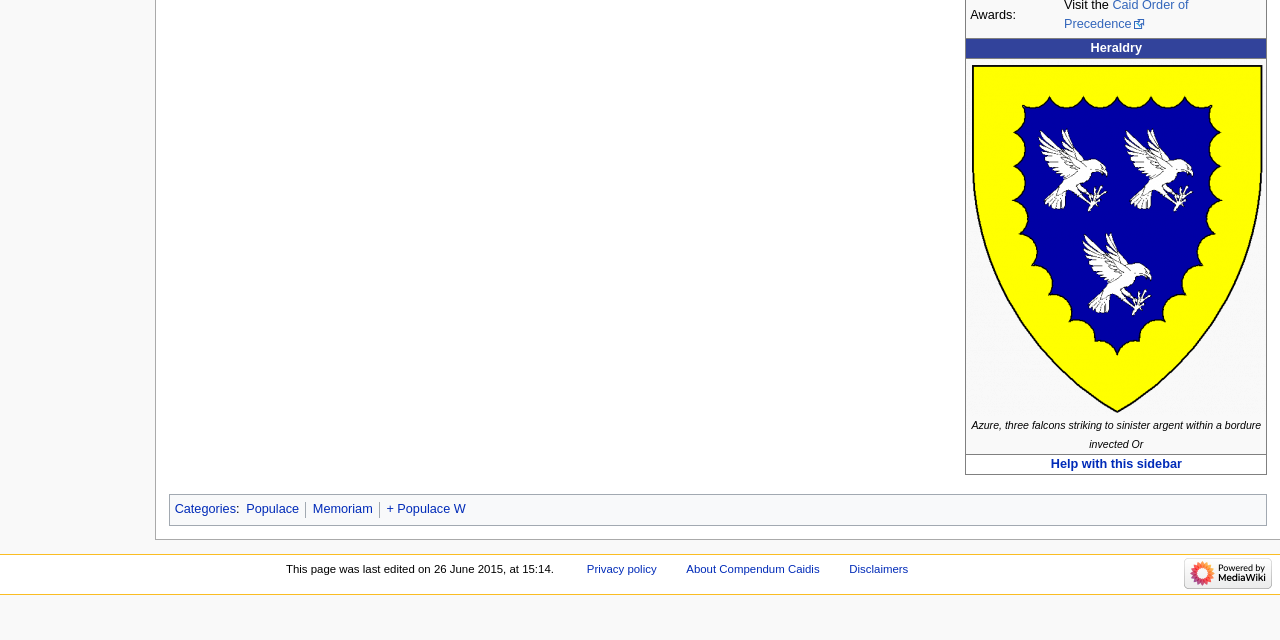Given the description "title="A pedagogy of small"", determine the bounding box of the corresponding UI element.

None